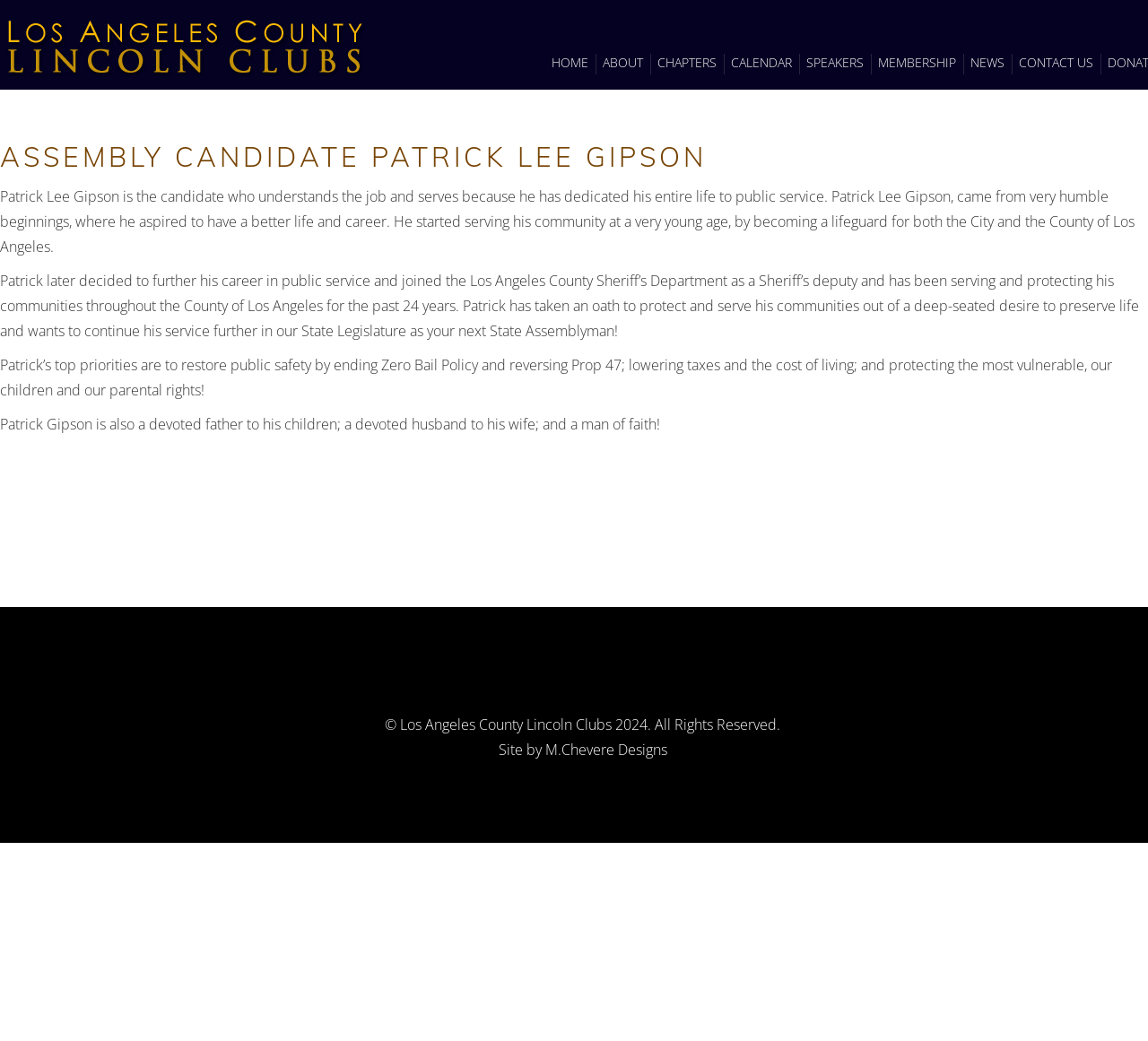Locate the bounding box coordinates of the element that should be clicked to execute the following instruction: "contact us".

[0.886, 0.049, 0.96, 0.071]